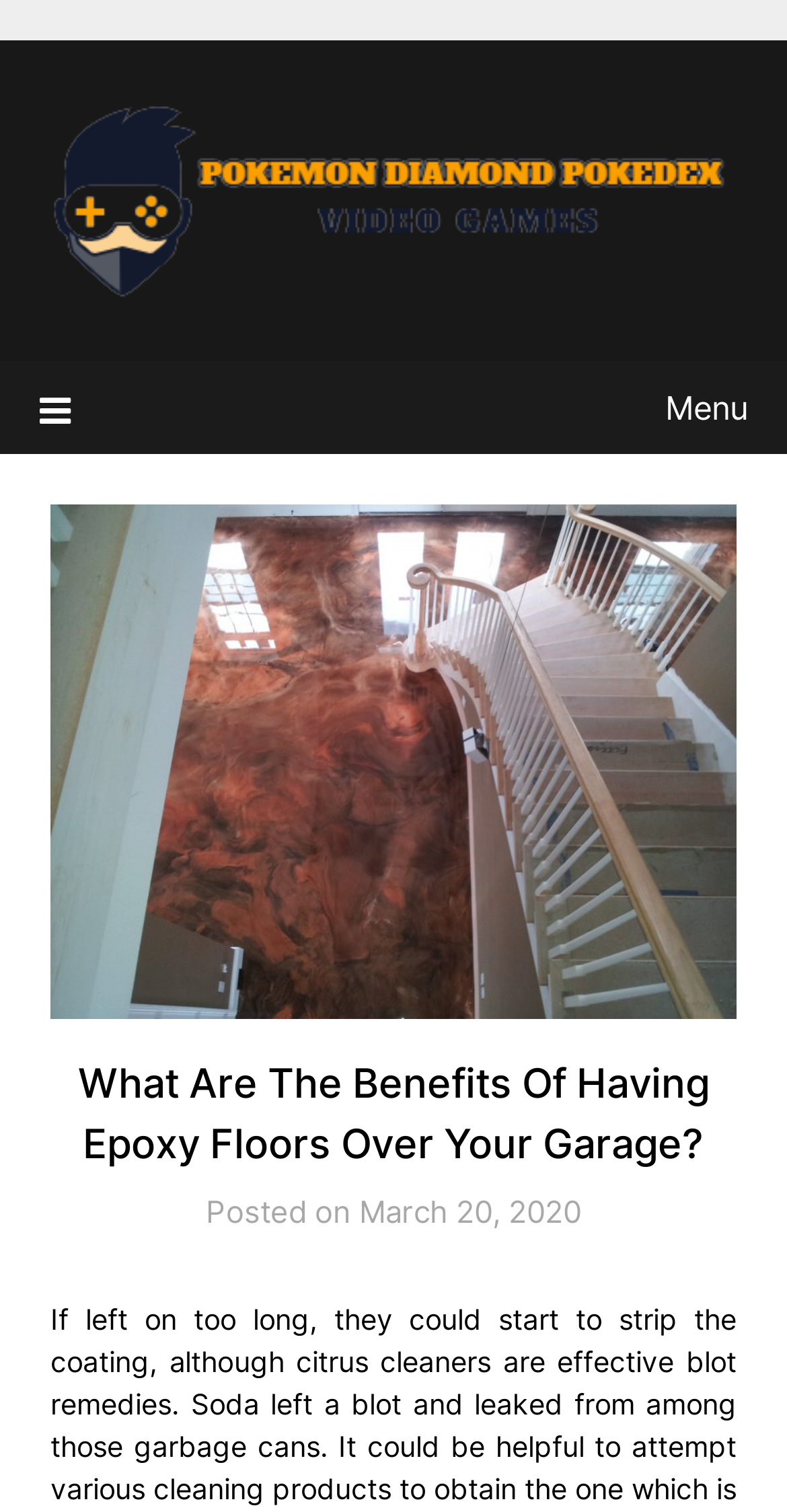Predict the bounding box of the UI element based on the description: "alt="Pokemon Diamond Pokedex"". The coordinates should be four float numbers between 0 and 1, formatted as [left, top, right, bottom].

[0.051, 0.053, 0.949, 0.203]